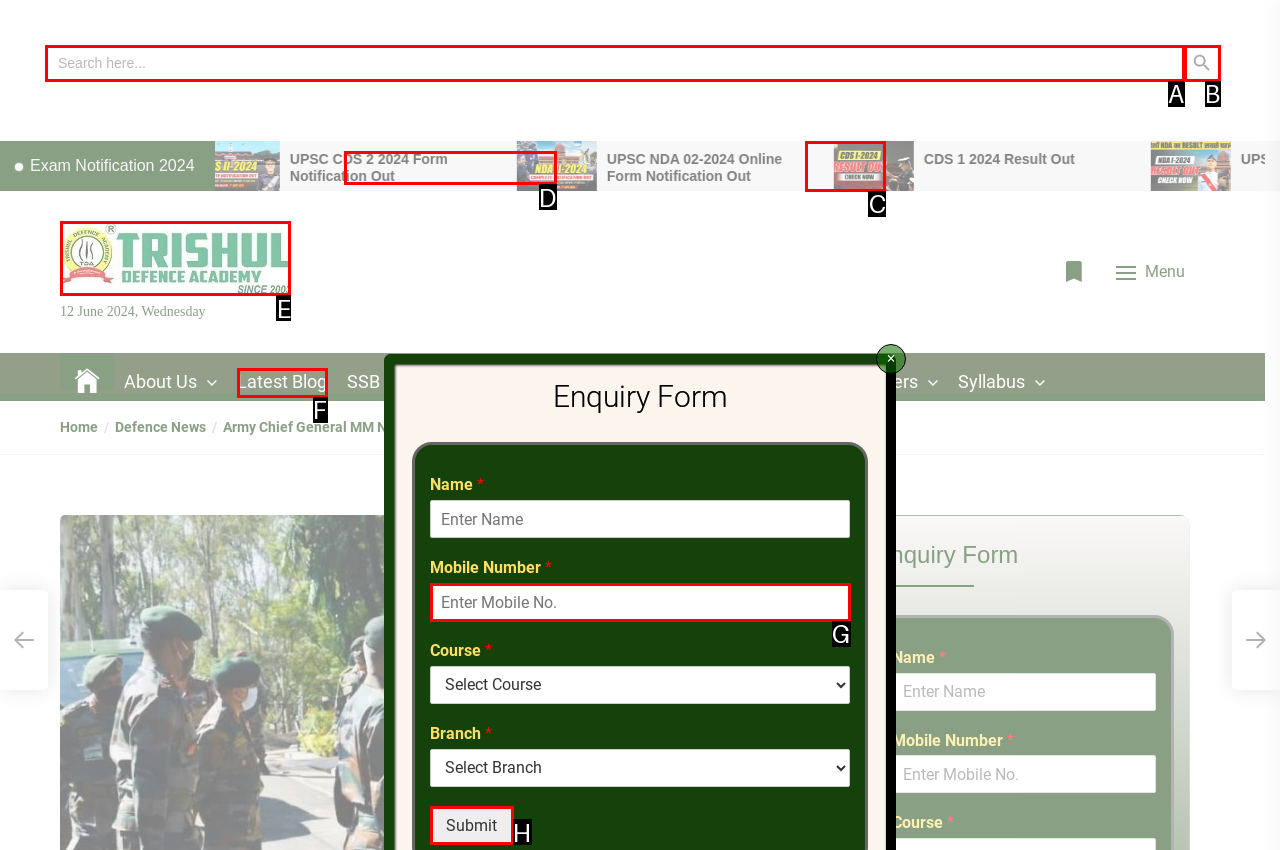For the instruction: Click on Trishul Defence Academy, which HTML element should be clicked?
Respond with the letter of the appropriate option from the choices given.

E